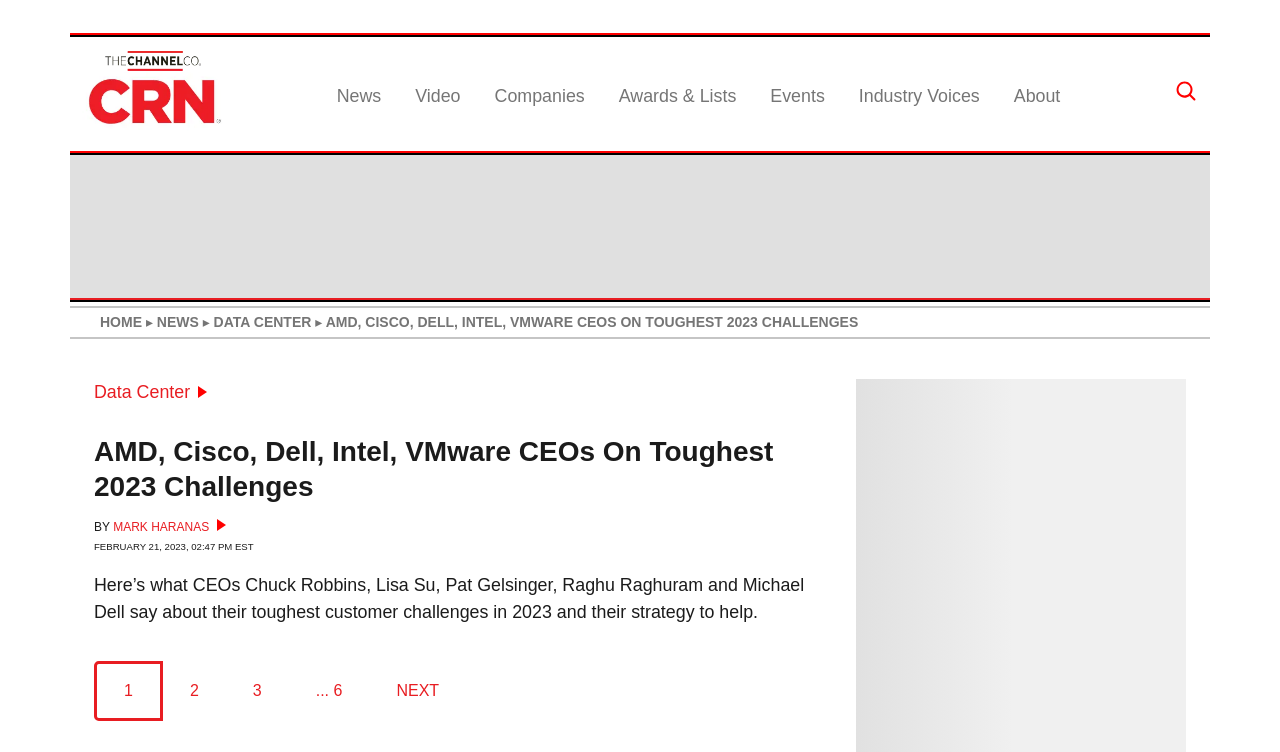Identify the bounding box for the UI element described as: "alt="aesp energy efficiency logo white"". Ensure the coordinates are four float numbers between 0 and 1, formatted as [left, top, right, bottom].

None